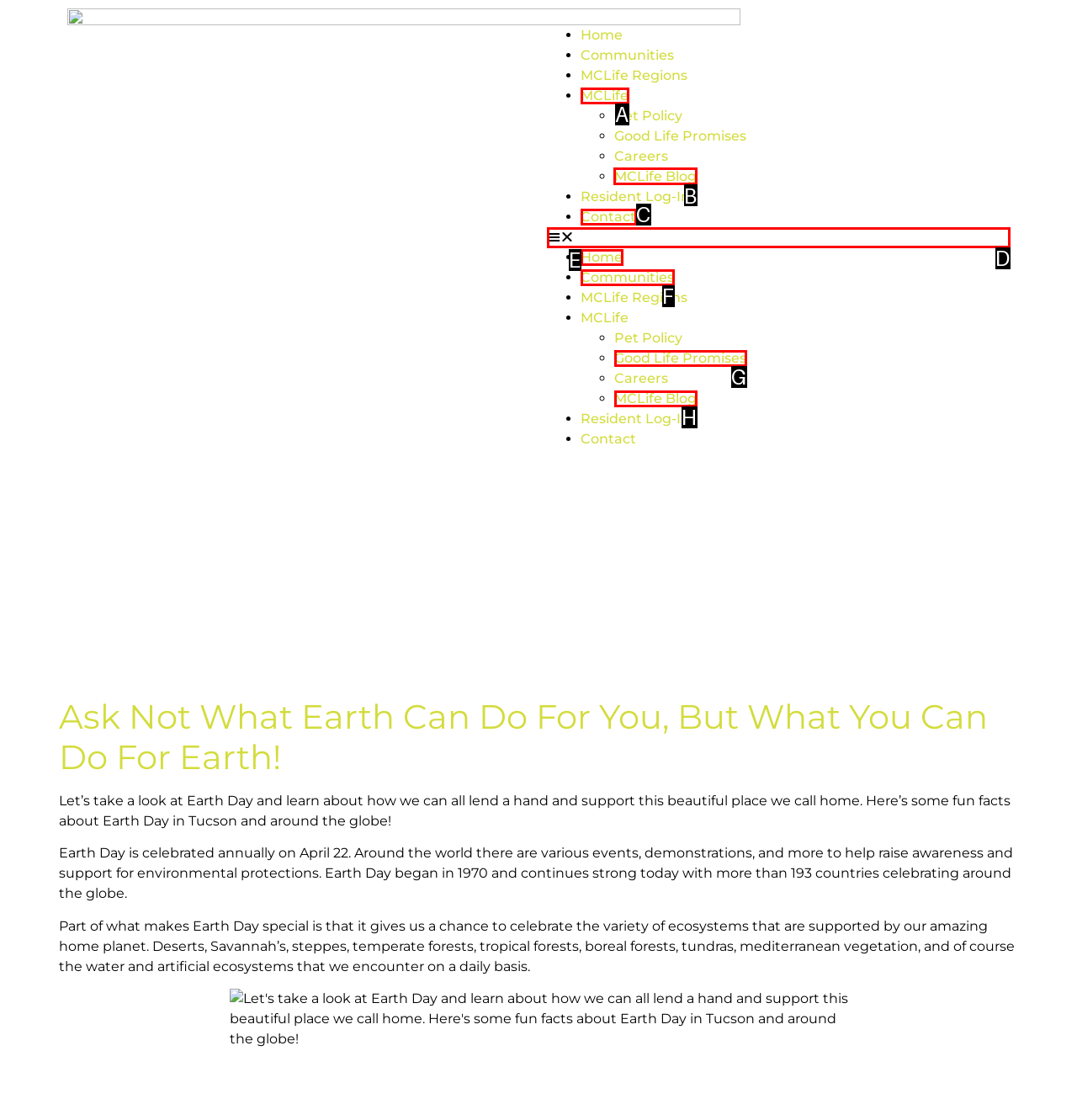Identify the appropriate choice to fulfill this task: Click on MCLife Blog
Respond with the letter corresponding to the correct option.

B